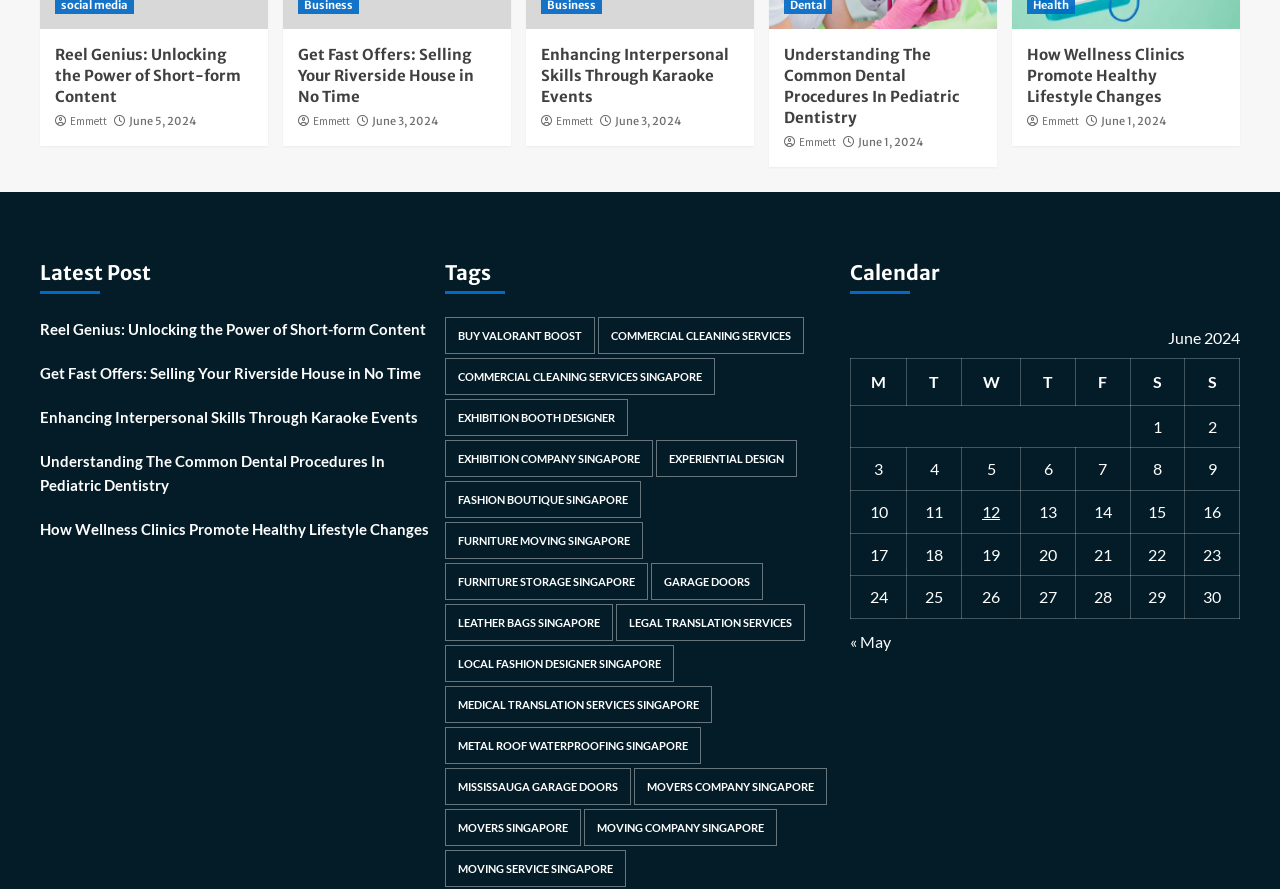Please specify the bounding box coordinates for the clickable region that will help you carry out the instruction: "Click on the 'Enhancing Interpersonal Skills Through Karaoke Events' link".

[0.423, 0.051, 0.57, 0.119]